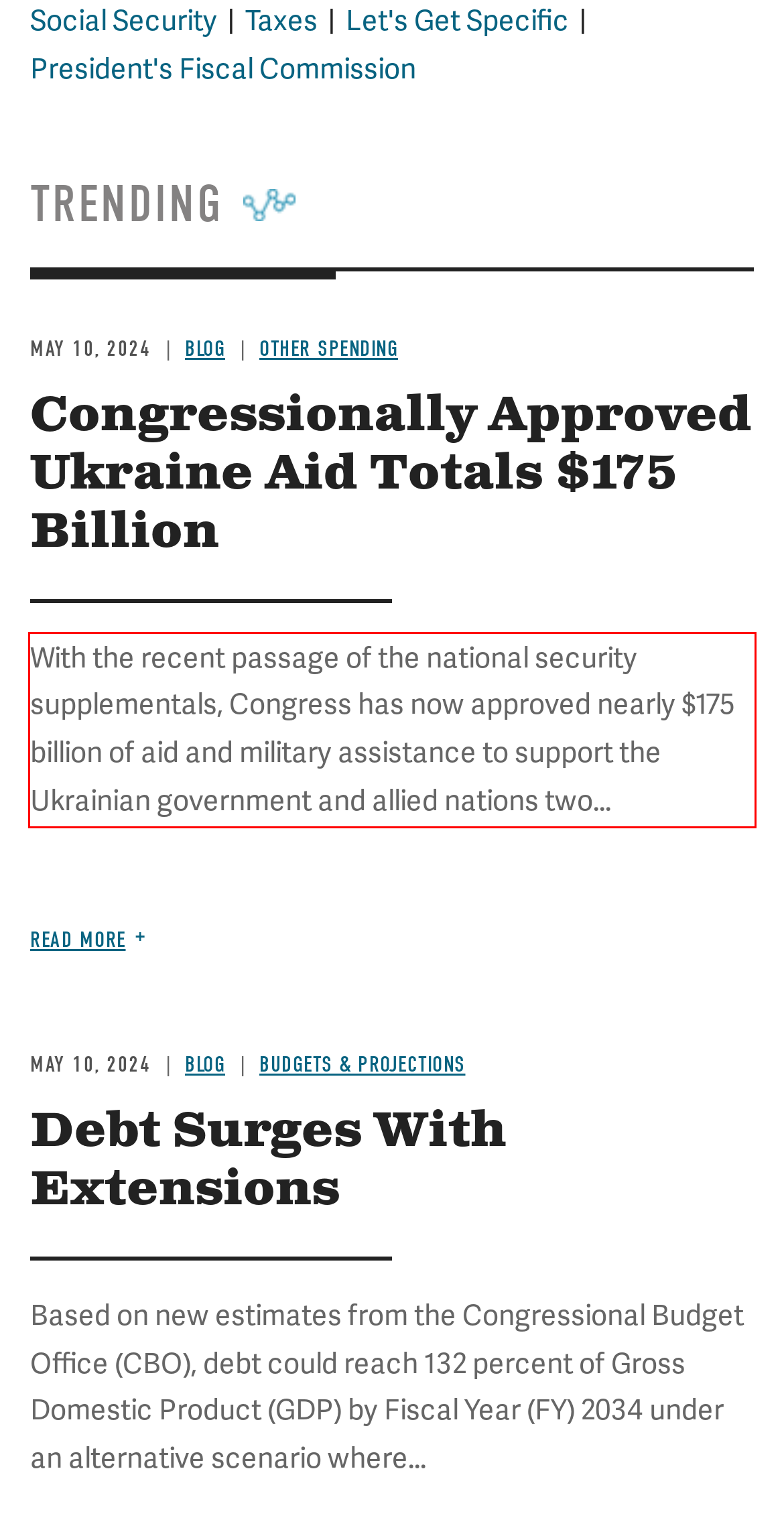Look at the screenshot of the webpage, locate the red rectangle bounding box, and generate the text content that it contains.

With the recent passage of the national security supplementals, Congress has now approved nearly $175 billion of aid and military assistance to support the Ukrainian government and allied nations two...